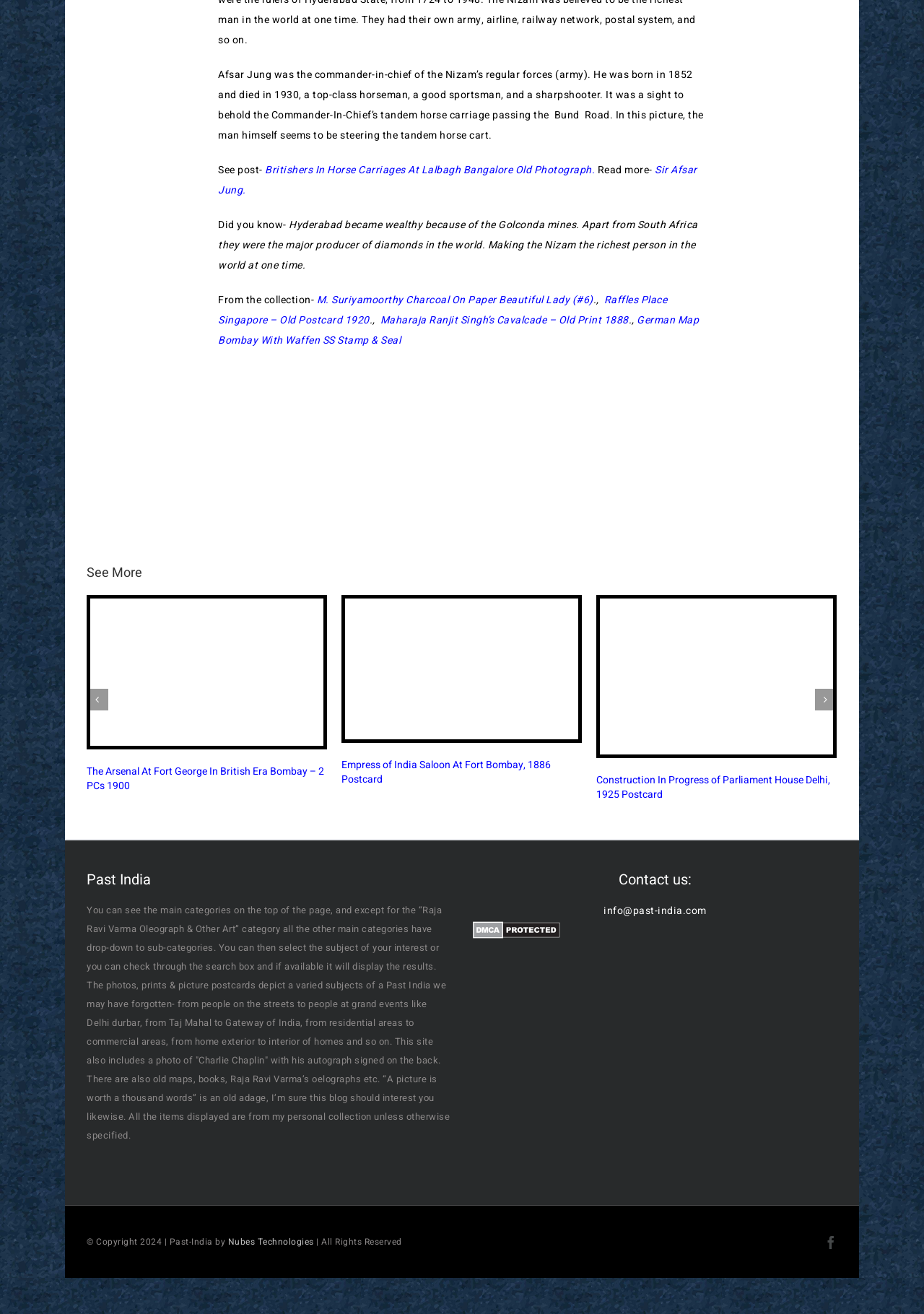Based on the description "Sir Afsar Jung.", find the bounding box of the specified UI element.

[0.236, 0.124, 0.754, 0.151]